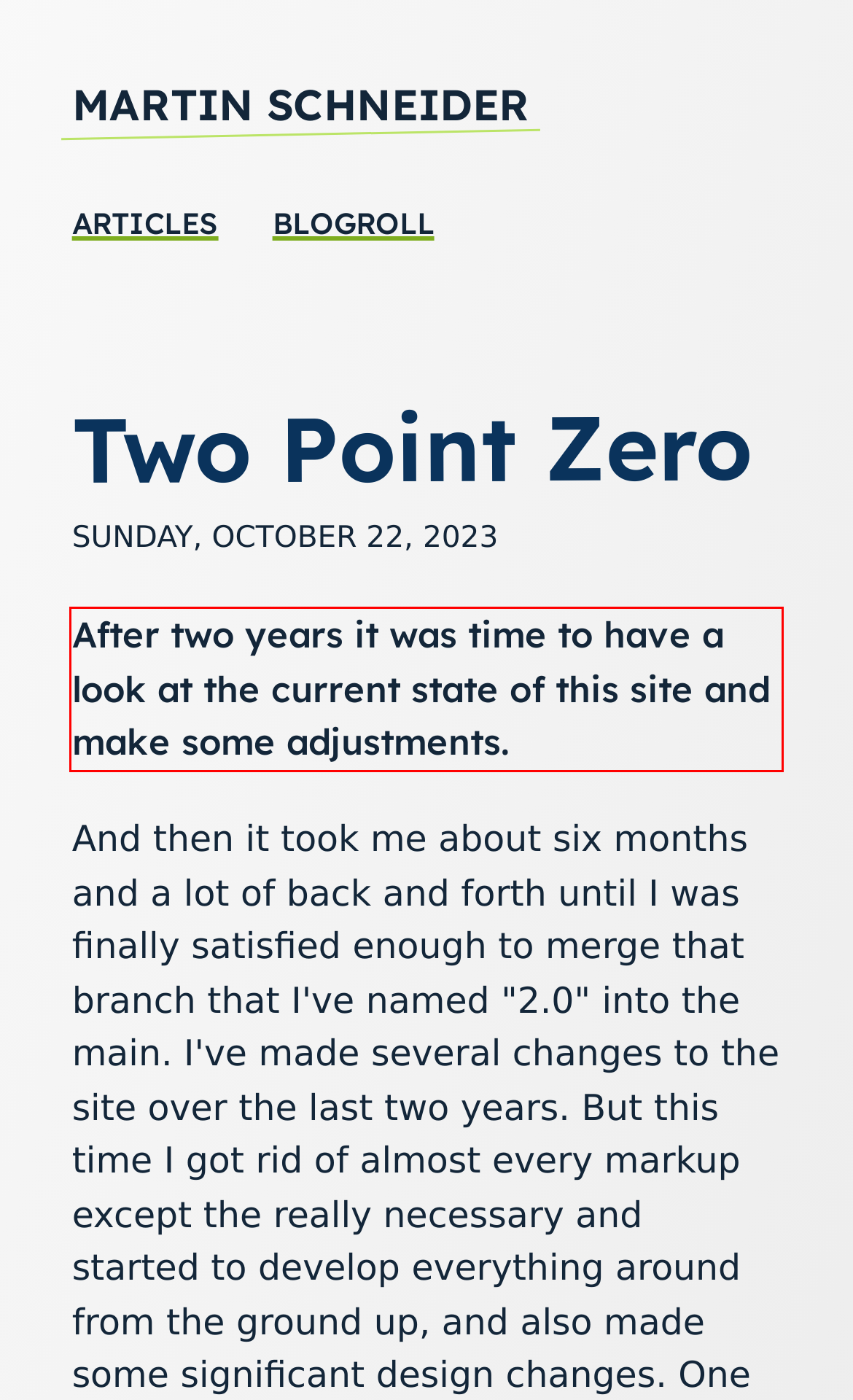Given a webpage screenshot with a red bounding box, perform OCR to read and deliver the text enclosed by the red bounding box.

After two years it was time to have a look at the current state of this site and make some adjustments.